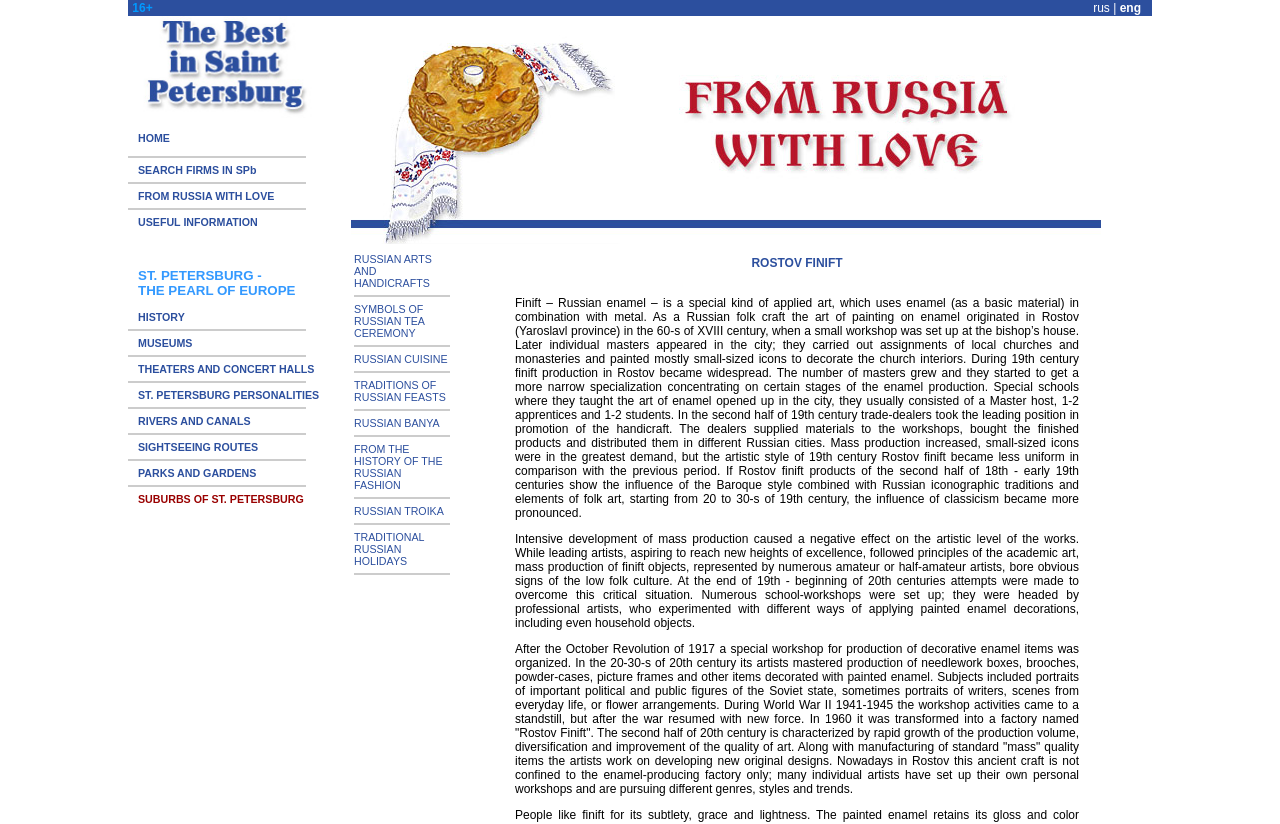Find the bounding box coordinates for the area you need to click to carry out the instruction: "Search for firms in Saint Petersburg". The coordinates should be four float numbers between 0 and 1, indicated as [left, top, right, bottom].

[0.1, 0.2, 0.2, 0.214]